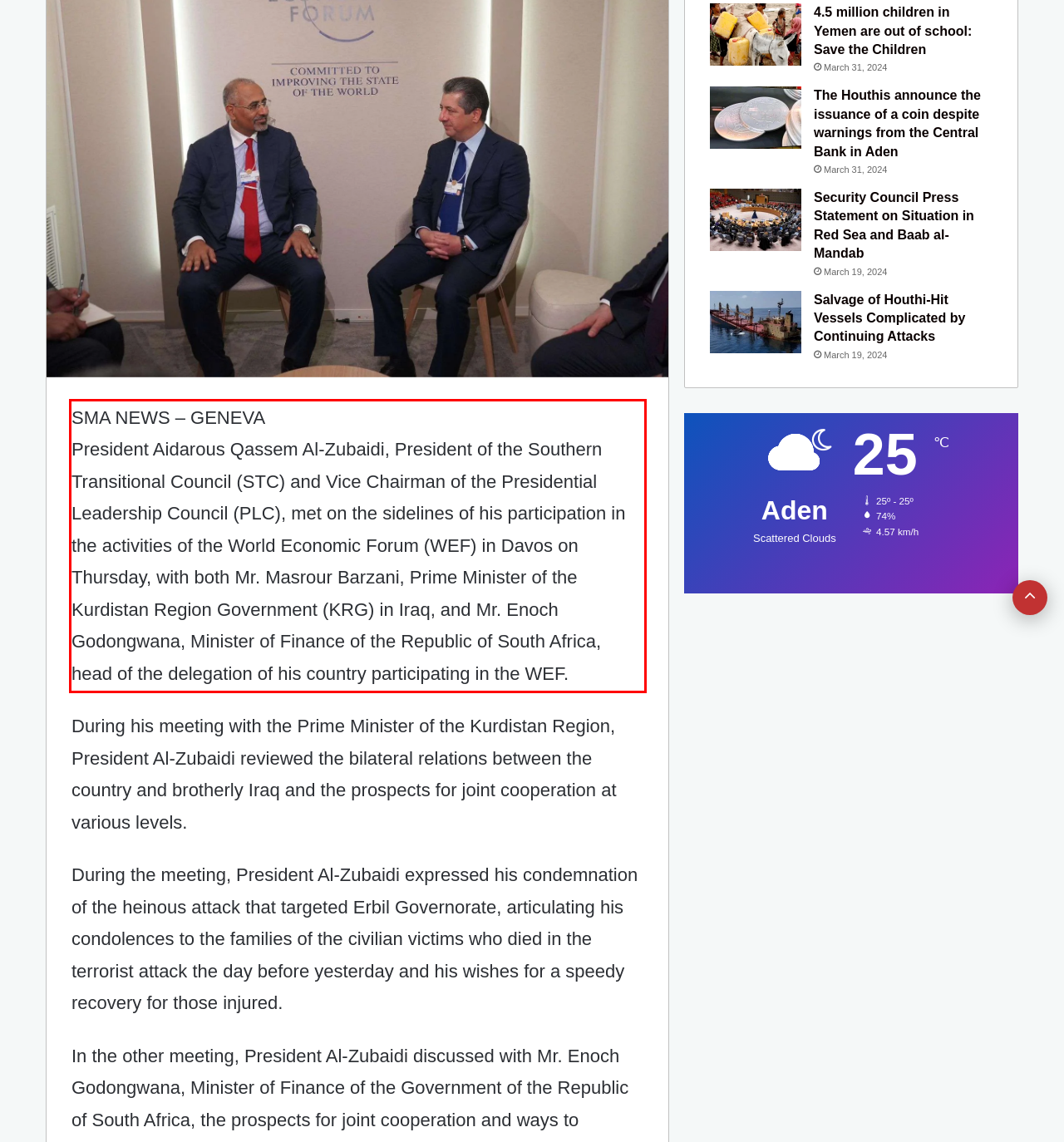Look at the provided screenshot of the webpage and perform OCR on the text within the red bounding box.

SMA NEWS – GENEVA President Aidarous Qassem Al-Zubaidi, President of the Southern Transitional Council (STC) and Vice Chairman of the Presidential Leadership Council (PLC), met on the sidelines of his participation in the activities of the World Economic Forum (WEF) in Davos on Thursday, with both Mr. Masrour Barzani, Prime Minister of the Kurdistan Region Government (KRG) in Iraq, and Mr. Enoch Godongwana, Minister of Finance of the Republic of South Africa, head of the delegation of his country participating in the WEF.